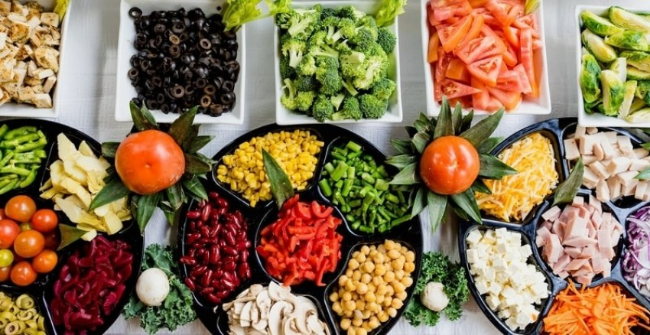Explain the image in a detailed and descriptive way.

The image showcases a vibrant and colorful array of fresh vegetables and healthy ingredients, beautifully arranged to highlight the elements of a yoga diet. In the center, a large orange, flanked by green leaves, adds a pop of color amidst the variety of vegetables. Surrounding it are individual sections filled with an assortment of ingredients: crisp broccoli, juicy red tomatoes, sweet corn, crunchy green peppers, and a medley of legumes, including chickpeas and kidney beans. 

The display also features sliced mushrooms, a bright mix of bell peppers, and garnishes of fresh herbs, emphasizing the abundant choices that align with a yoga diet. This visualization underscores the holistic and mindful approach to eating, drawing attention to the connection between nutritious food and the balance sought in yoga practice. The arrangement not only promotes visual appeal but also reflects the core principles of a yogic lifestyle, focusing on harmony, vitality, and inner peace through mindful consumption.